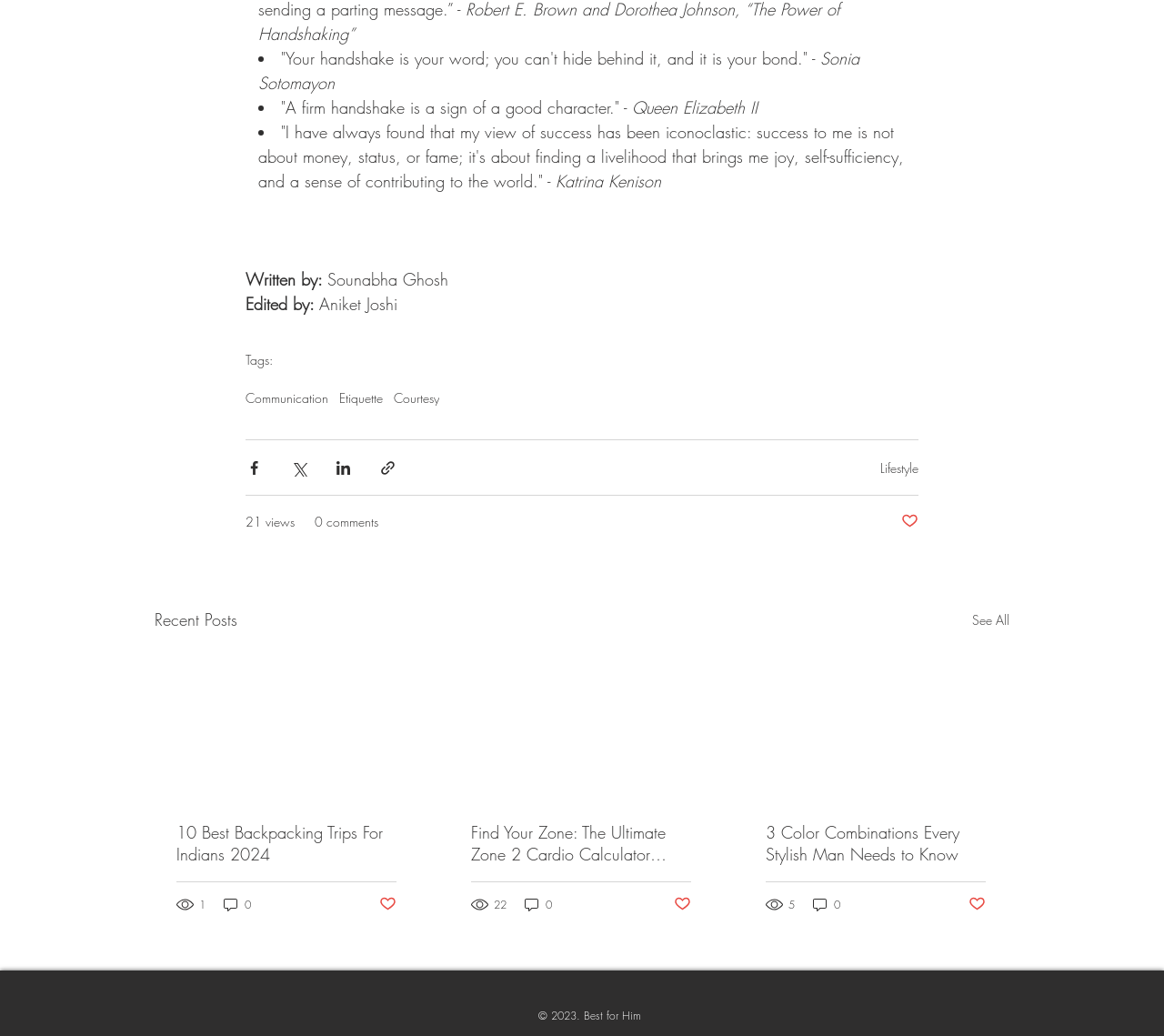Using the description "0", predict the bounding box of the relevant HTML element.

[0.697, 0.864, 0.723, 0.881]